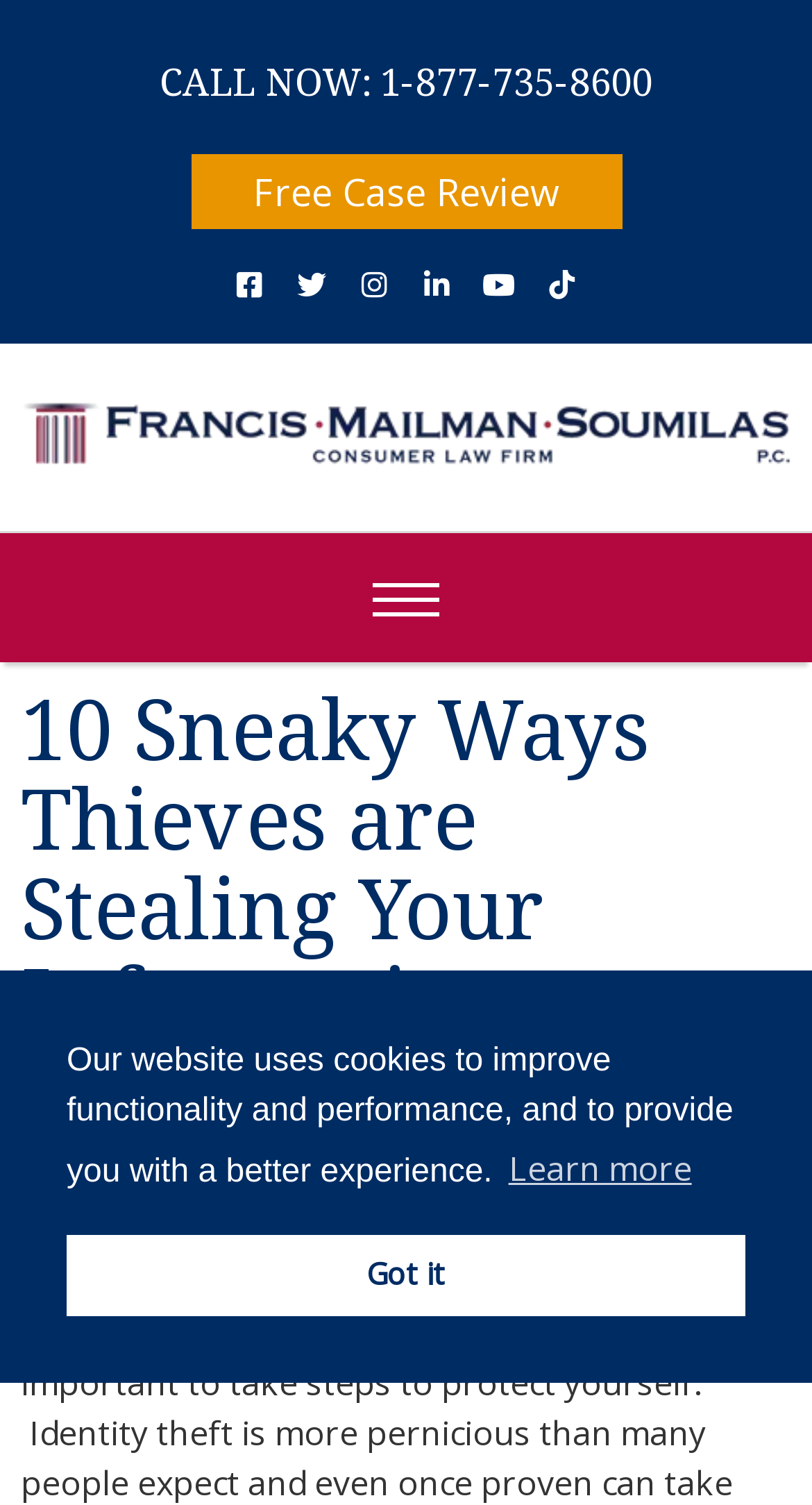Who is the author of the article?
Refer to the image and provide a one-word or short phrase answer.

Alex Bach